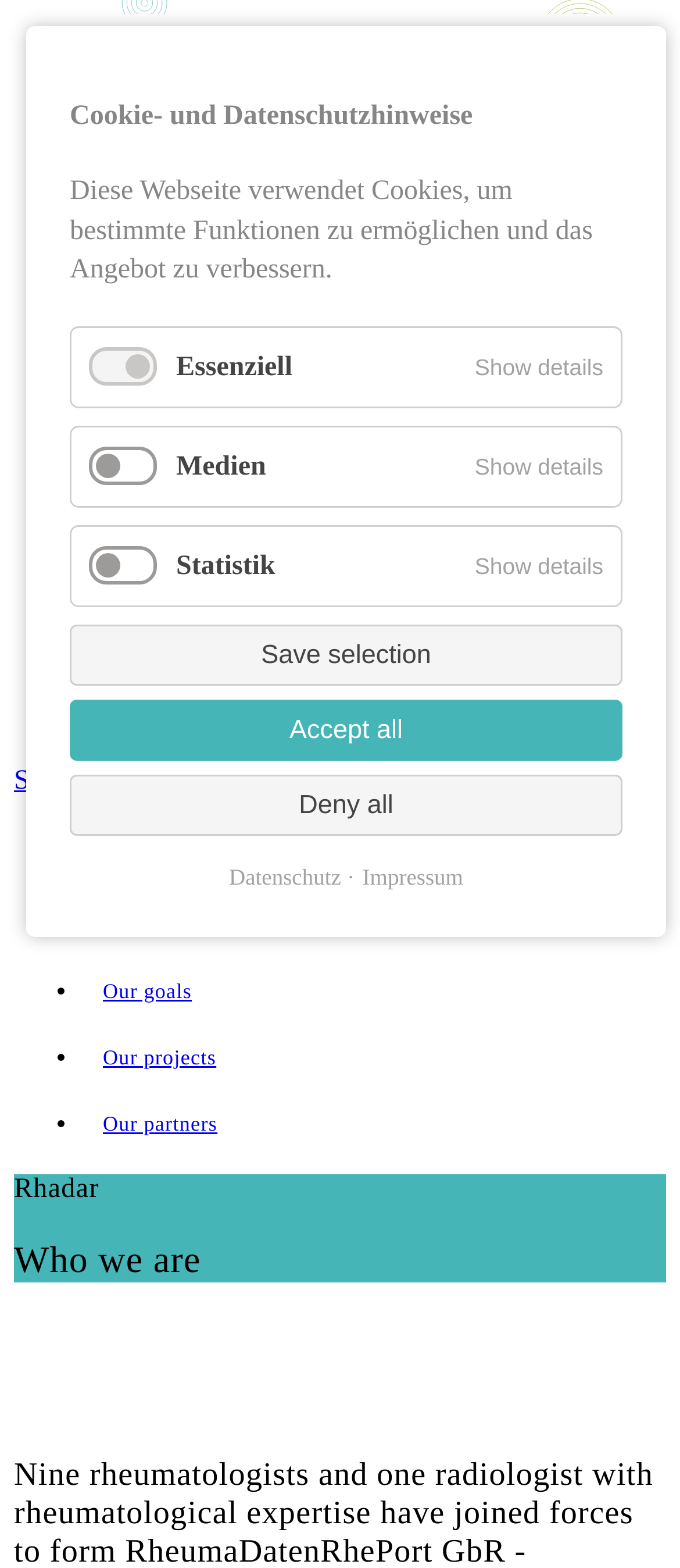Create an elaborate caption for the webpage.

The webpage is about Rhadar, a RheumaDatenRheport GbR, and it has a title "Who we are". At the top-left corner, there is a logo of Rhader, which is an image linked to the website's name. Below the logo, there is a navigation menu with links to "Home", "Who we are", "Our goals", "Our projects", and "Our partners". 

On the top-right corner, there is another instance of the Rhader logo, which is also linked to the website's name. Below this logo, there is a repetition of the navigation menu.

In the middle of the page, there is a section with a heading "Who we are". This section is likely the main content of the page, but its details are not provided in the accessibility tree.

At the bottom of the page, there is a cookie and data protection notice section. This section has a heading "Cookie- und Datenschutzhinweise" and a paragraph of text explaining the use of cookies on the website. There are also three checkboxes for "Essenziell", "Medien", and "Statistik" with corresponding "Show details" buttons. Additionally, there are three buttons: "Save selection", "Accept all", and "Deny all". Finally, there are two links to "Datenschutz" and "Impressum" at the bottom-right corner of the page.